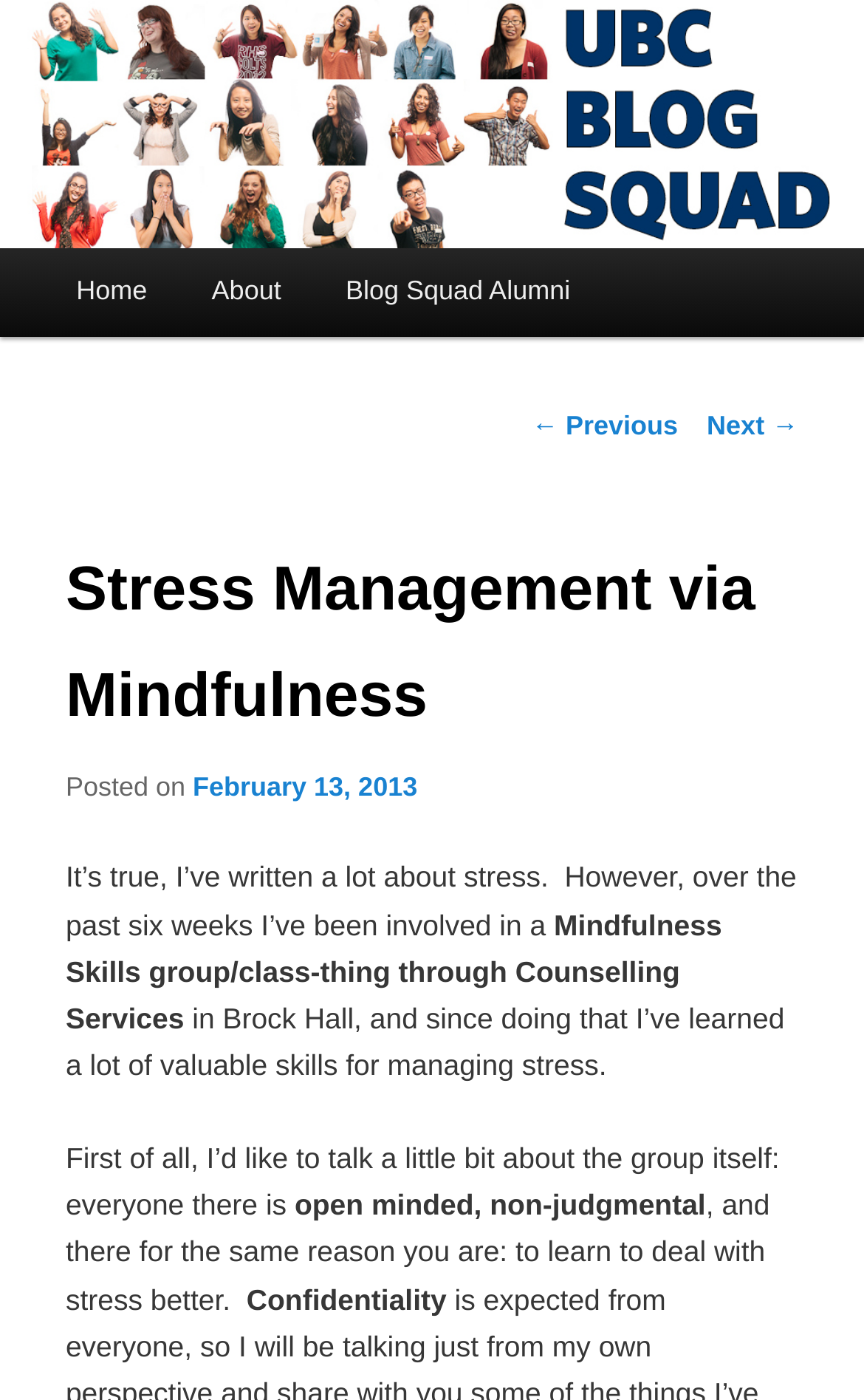Generate a comprehensive caption for the webpage you are viewing.

The webpage is about stress management via mindfulness, specifically discussing the author's experience with a mindfulness skills group at UBC. At the top, there is a link to skip to the primary content. Below that, the UBC Blog Squad Alumni logo is displayed, along with a link to the same. 

On the top-left corner, there is a main menu with links to Home, About, and Blog Squad Alumni. Below the main menu, there is a post navigation section with links to previous and next posts.

The main content of the webpage is divided into sections. The first section has a heading "Stress Management via Mindfulness" and discusses the author's experience with stress and their involvement in a mindfulness skills group. The text is divided into paragraphs, with the first paragraph introducing the topic and subsequent paragraphs discussing the group itself, the people involved, and the importance of confidentiality.

There are no images on the page apart from the UBC Blog Squad Alumni logo. The overall structure of the page is simple, with a clear hierarchy of headings and links.